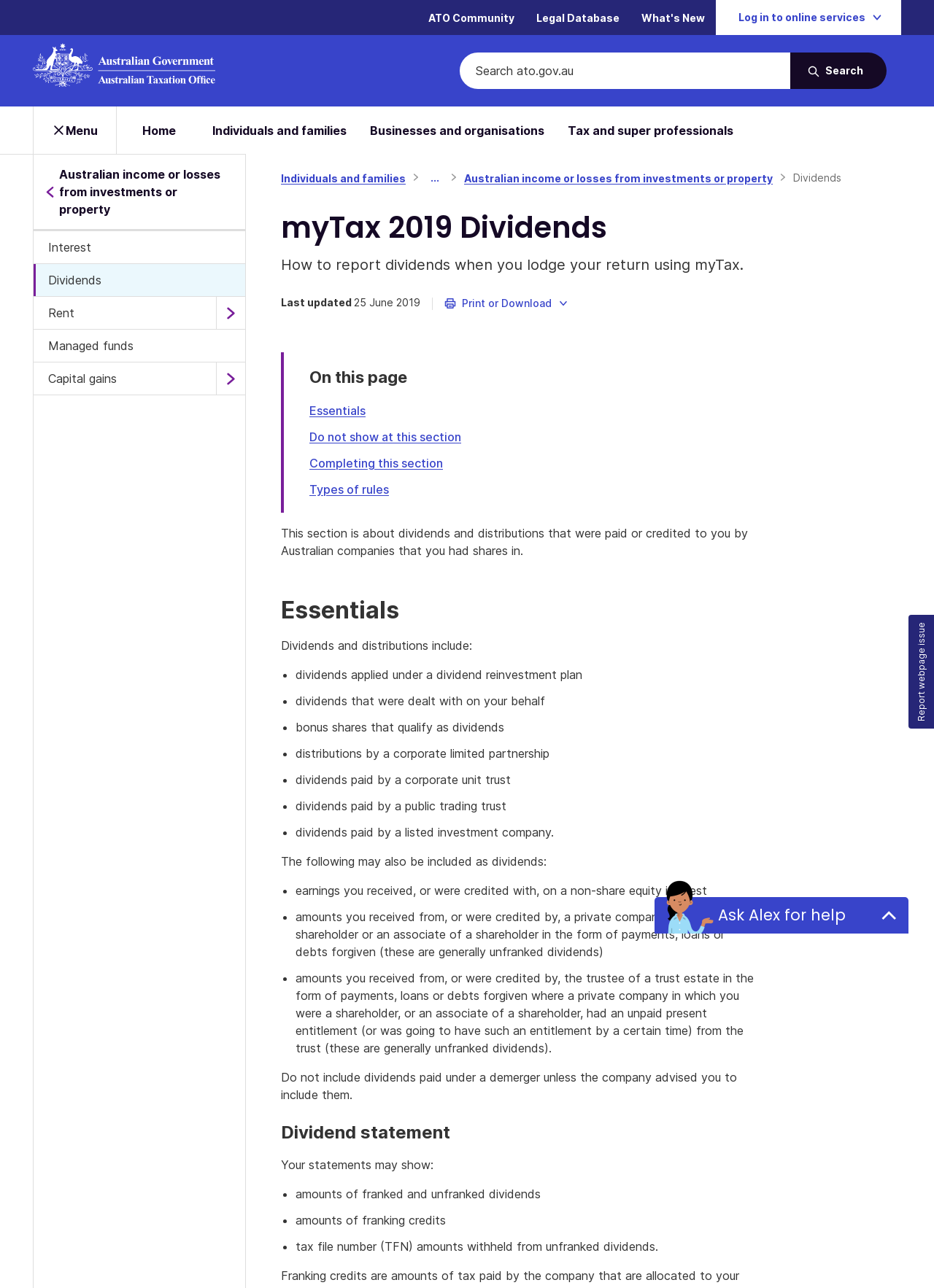Describe every aspect of the webpage comprehensively.

This webpage is about reporting dividends when lodging a tax return using myTax, provided by the Australian Taxation Office. At the top of the page, there are several links to other sections of the website, including "ATO Community", "Legal Database", and "What's New". On the top right, there is a login button and a search bar. Below the search bar, there is a menu button that expands to show links to different sections of the website, including "Home", "Individuals and families", and "Businesses and organisations".

The main content of the page is divided into several sections. The first section has a heading "myTax 2019 Dividends" and a brief description of the page's content. Below this, there is a breadcrumb navigation menu that shows the current page's location within the website.

The next section is headed "On this page" and provides links to different parts of the page. The main content of the page is divided into sections, including "Essentials", "Completing this section", and "Types of rules". The "Essentials" section explains what dividends and distributions are, and provides a list of examples, including dividends applied under a dividend reinvestment plan, dividends dealt with on behalf of the taxpayer, and bonus shares that qualify as dividends.

The page also includes a section on what may be included as dividends, such as earnings received on a non-share equity interest, amounts received from a private company as a shareholder or associate, and amounts received from a trust estate. There is also a note about not including dividends paid under a demerger unless advised to do so by the company.

Finally, there is a section headed "Dividend statement" that explains what information may be shown on a dividend statement, including amounts of franked and unfranked dividends.